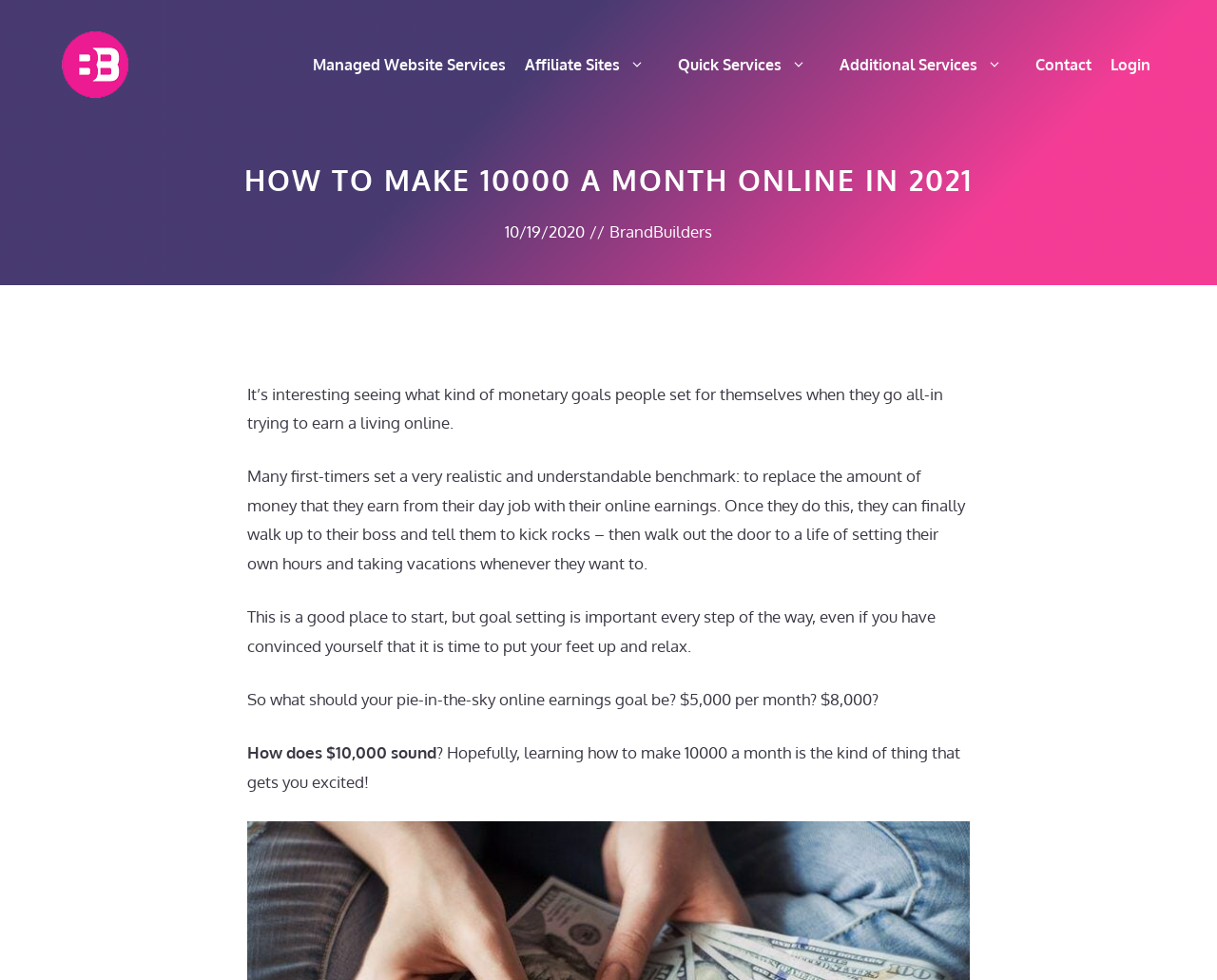Find and extract the text of the primary heading on the webpage.

HOW TO MAKE 10000 A MONTH ONLINE IN 2021